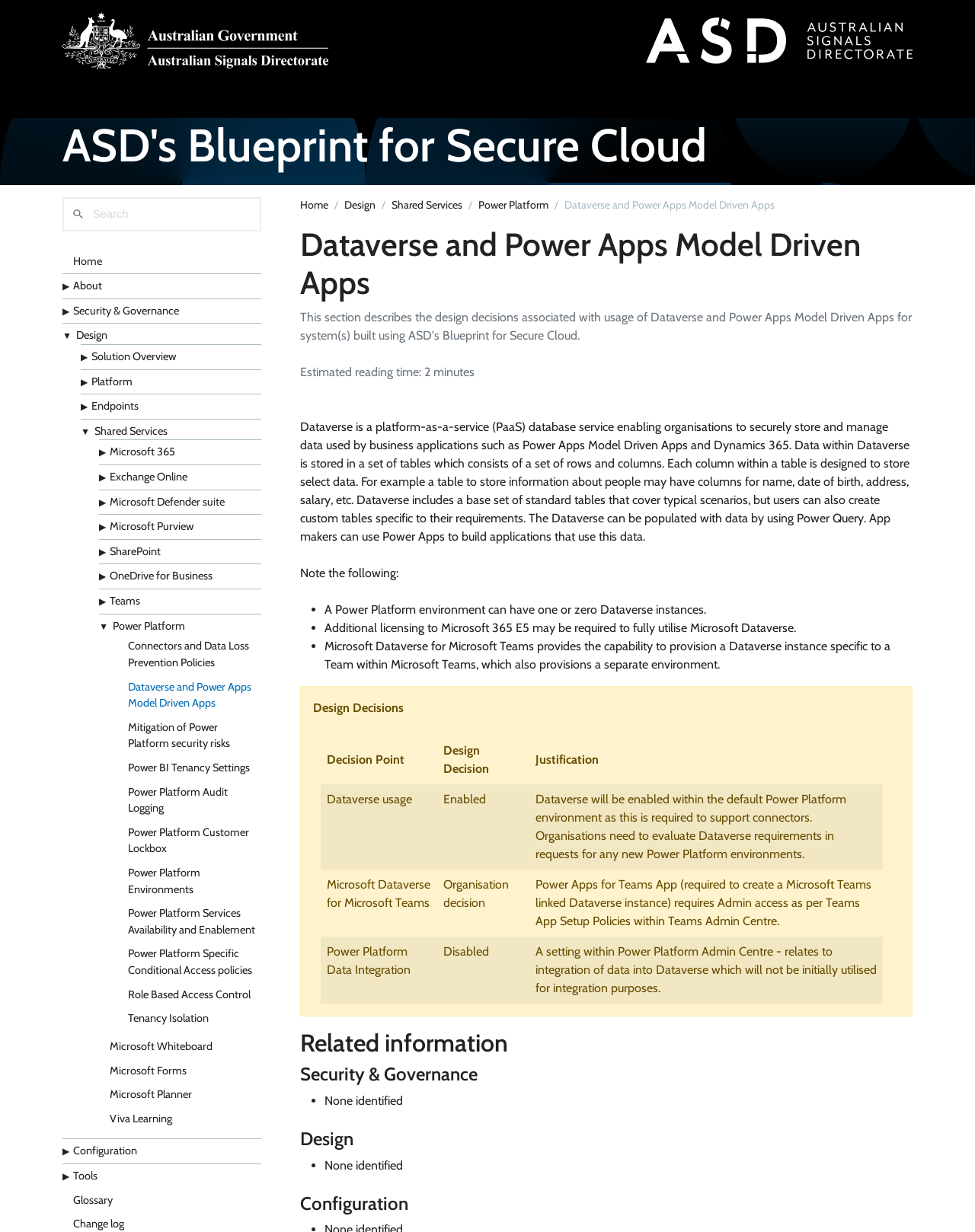Determine the bounding box coordinates of the clickable region to follow the instruction: "Go to Home page".

[0.075, 0.206, 0.105, 0.217]